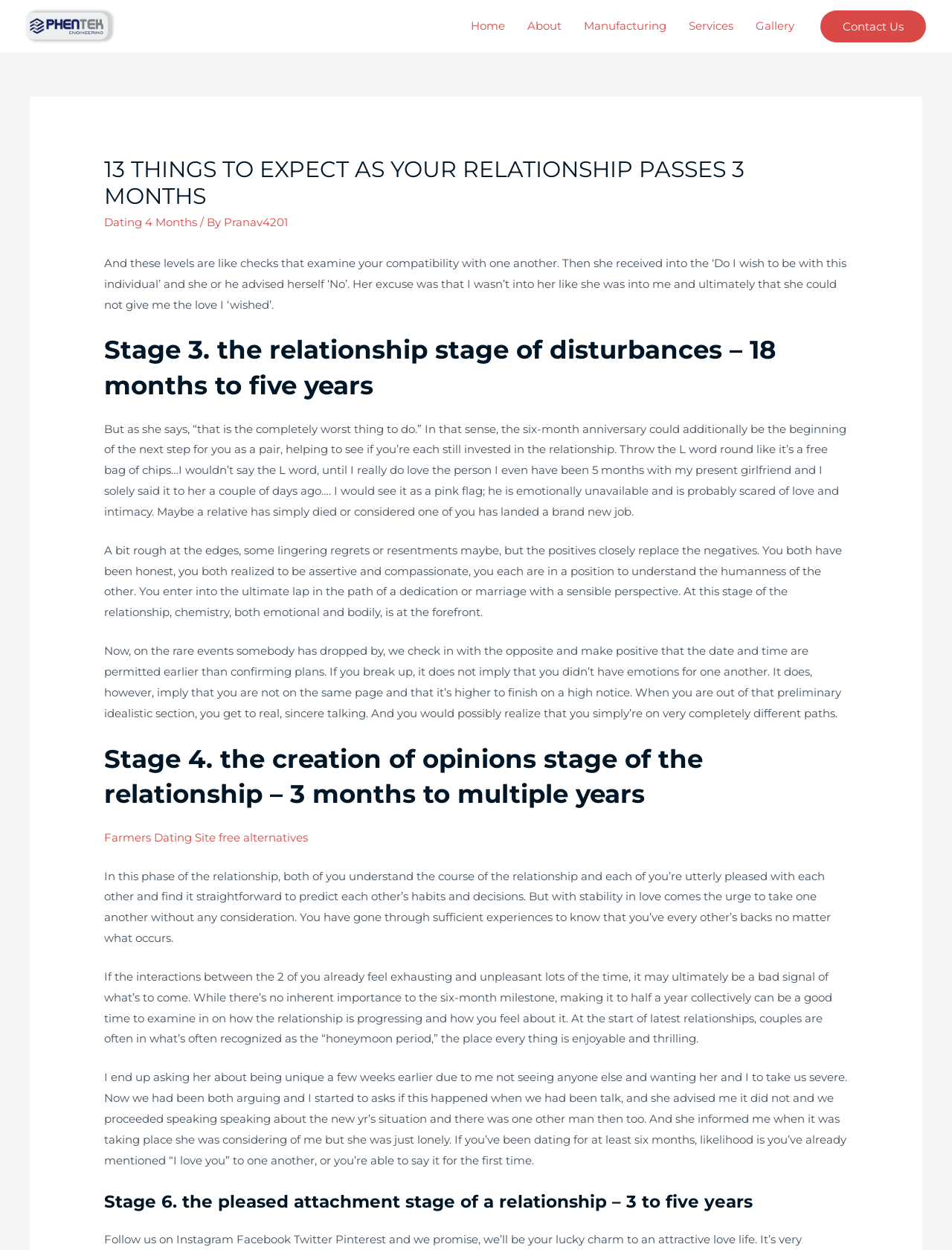Show the bounding box coordinates for the element that needs to be clicked to execute the following instruction: "Click on the 'Dating 4 Months' link". Provide the coordinates in the form of four float numbers between 0 and 1, i.e., [left, top, right, bottom].

[0.109, 0.172, 0.207, 0.183]